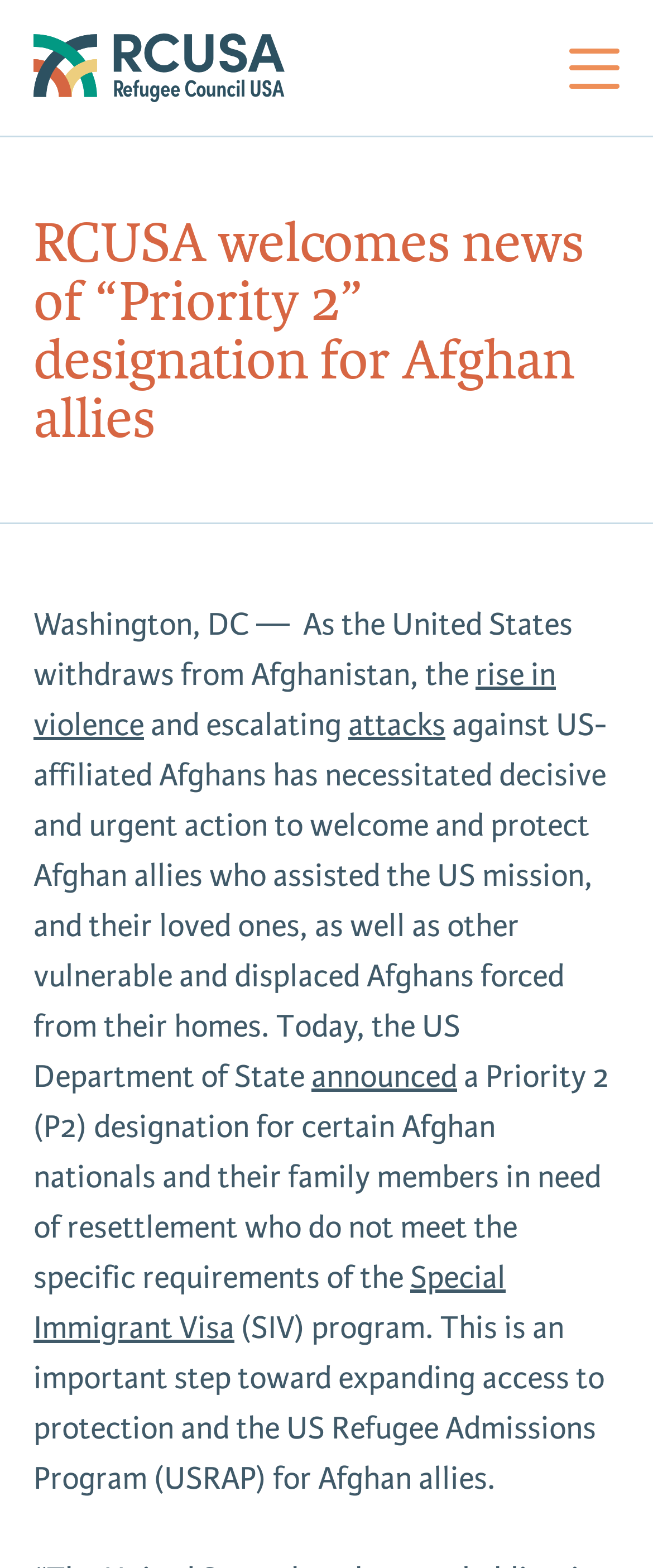What is the program mentioned for Afghan allies?
Answer the question with a single word or phrase, referring to the image.

Special Immigrant Visa (SIV) program